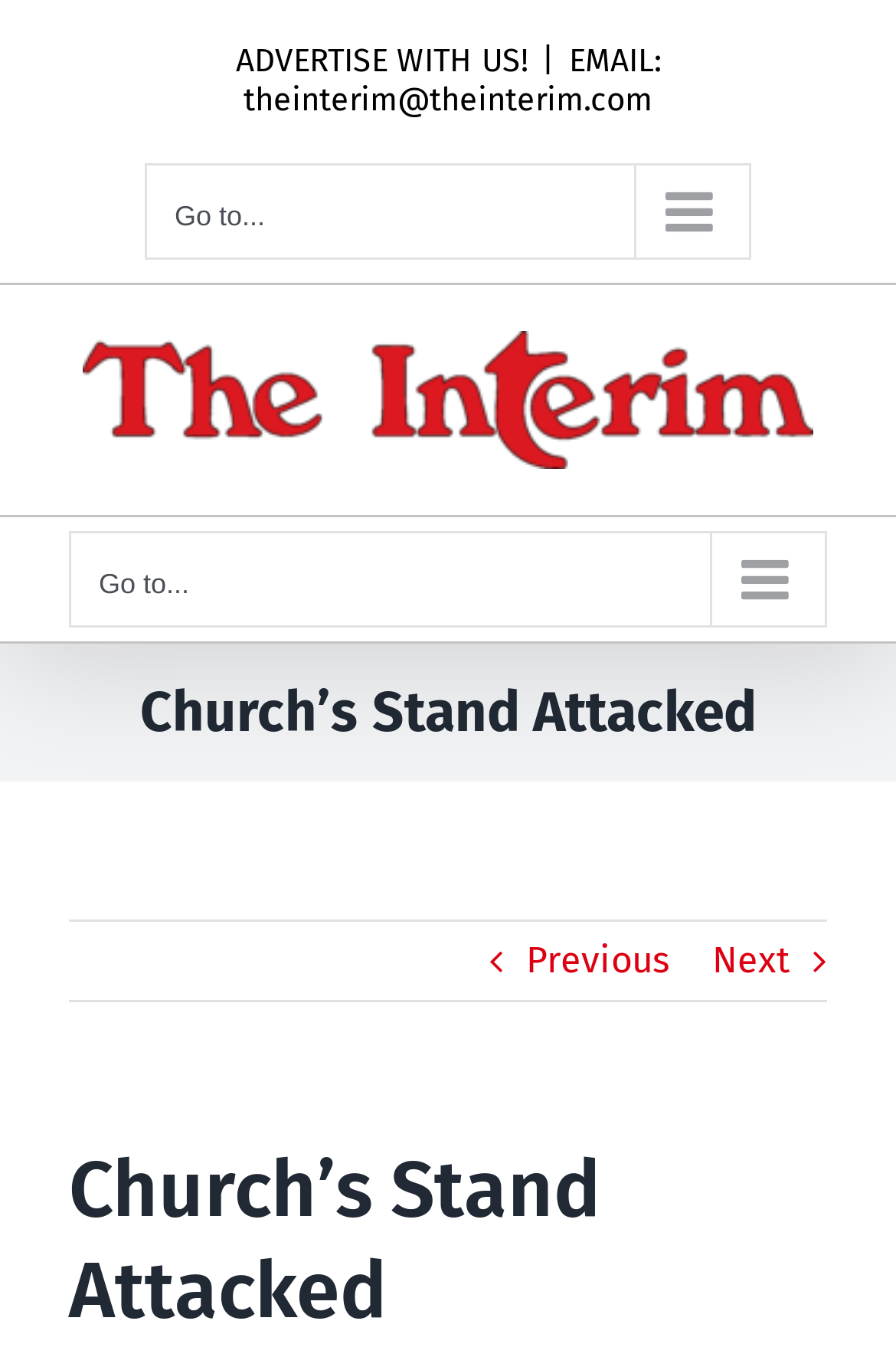What is the name of the logo?
Refer to the screenshot and respond with a concise word or phrase.

The Interim Logo